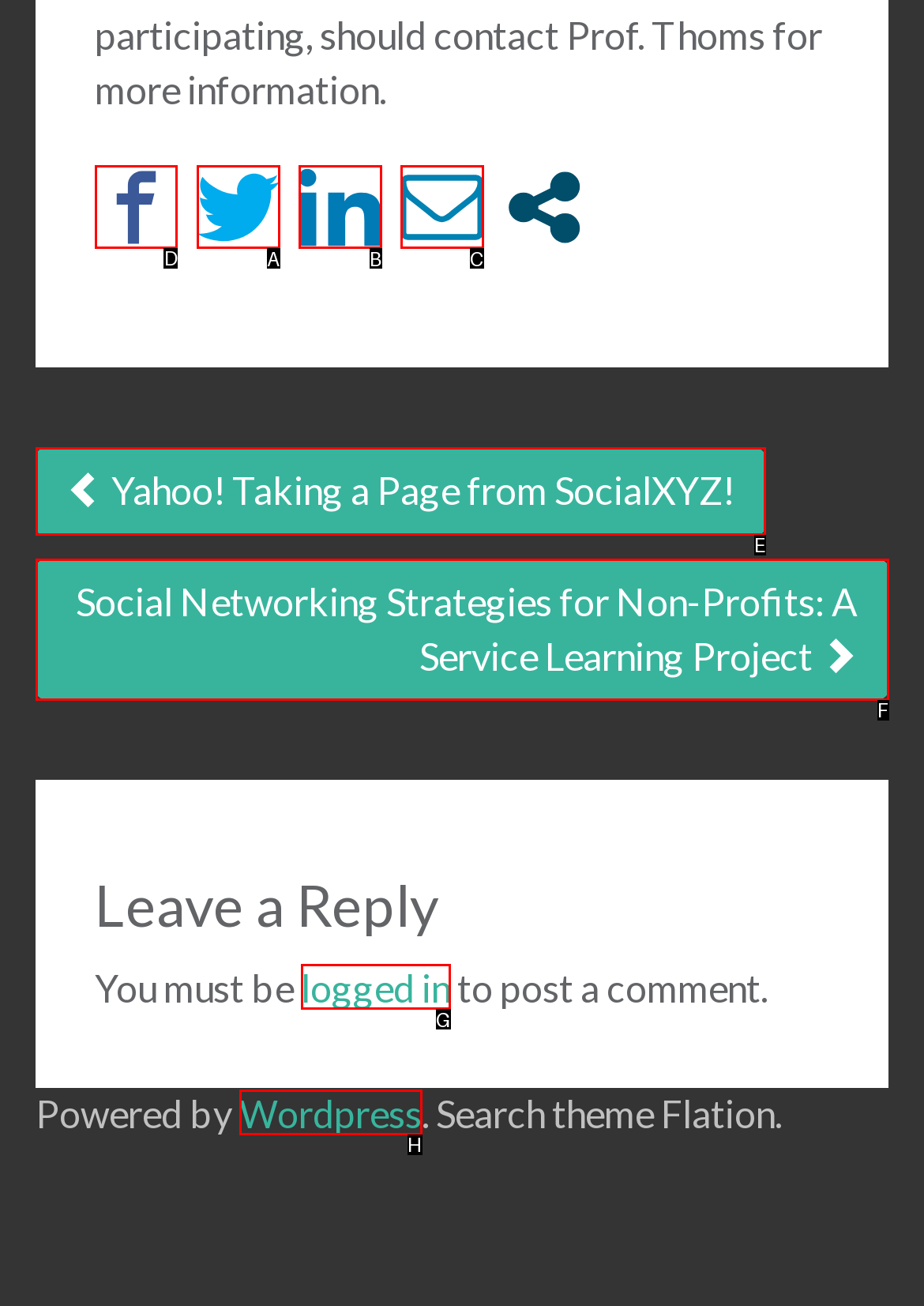Identify the correct UI element to click to follow this instruction: Share on Facebook
Respond with the letter of the appropriate choice from the displayed options.

D